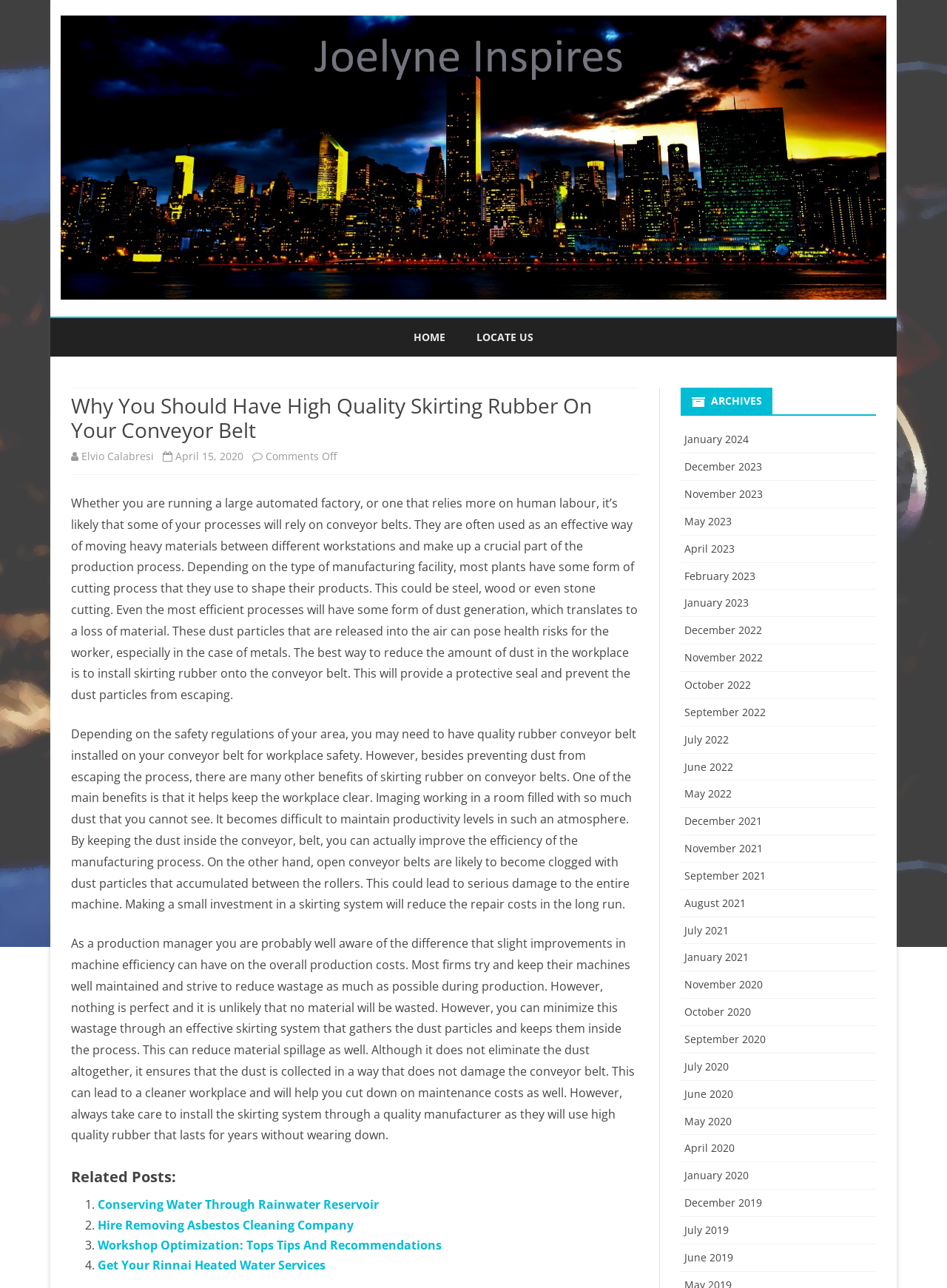Use a single word or phrase to answer the question:
What is the purpose of skirting rubber on conveyor belts?

Reduce dust